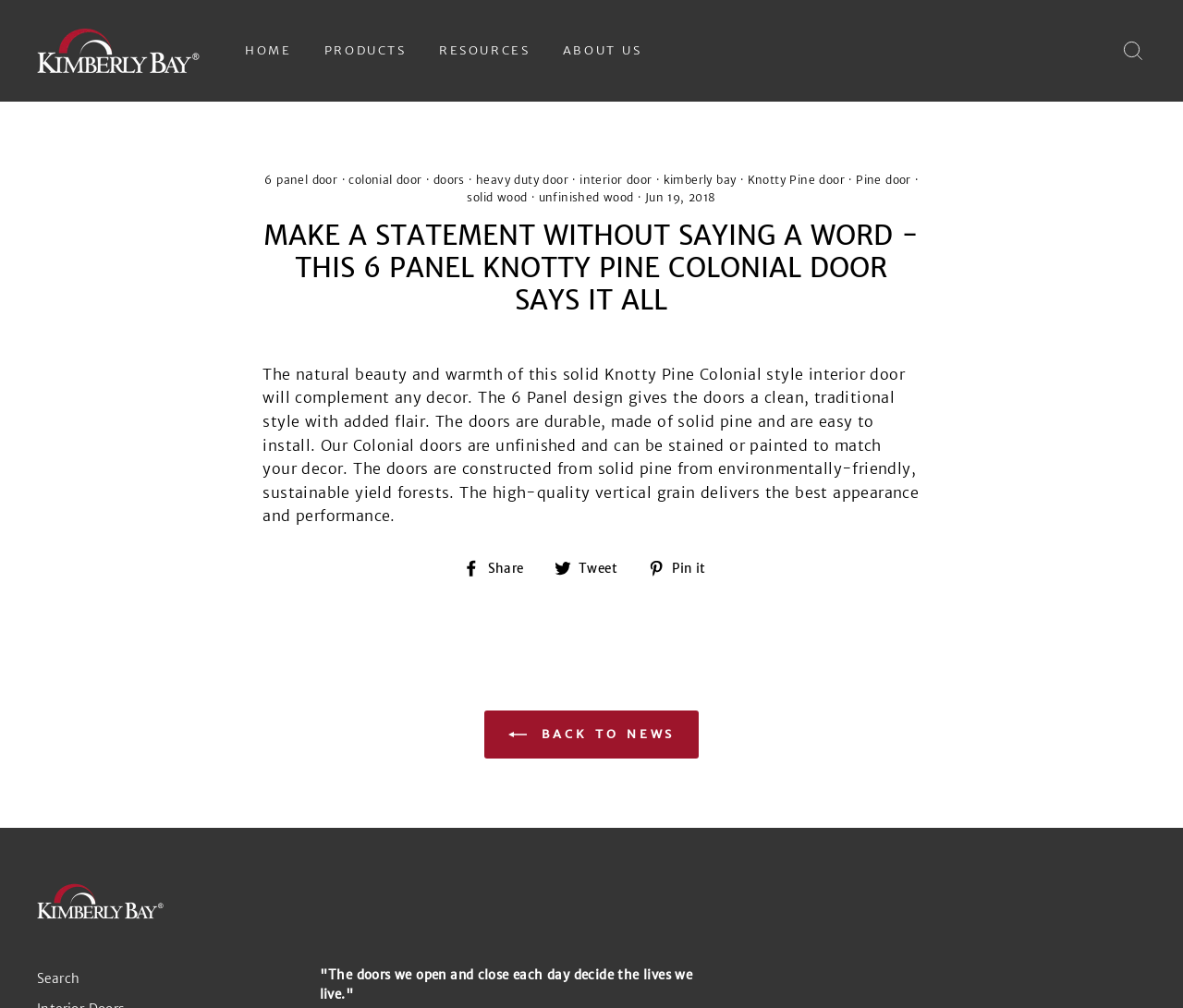Please specify the bounding box coordinates of the clickable region to carry out the following instruction: "Go back to news". The coordinates should be four float numbers between 0 and 1, in the format [left, top, right, bottom].

[0.409, 0.704, 0.591, 0.752]